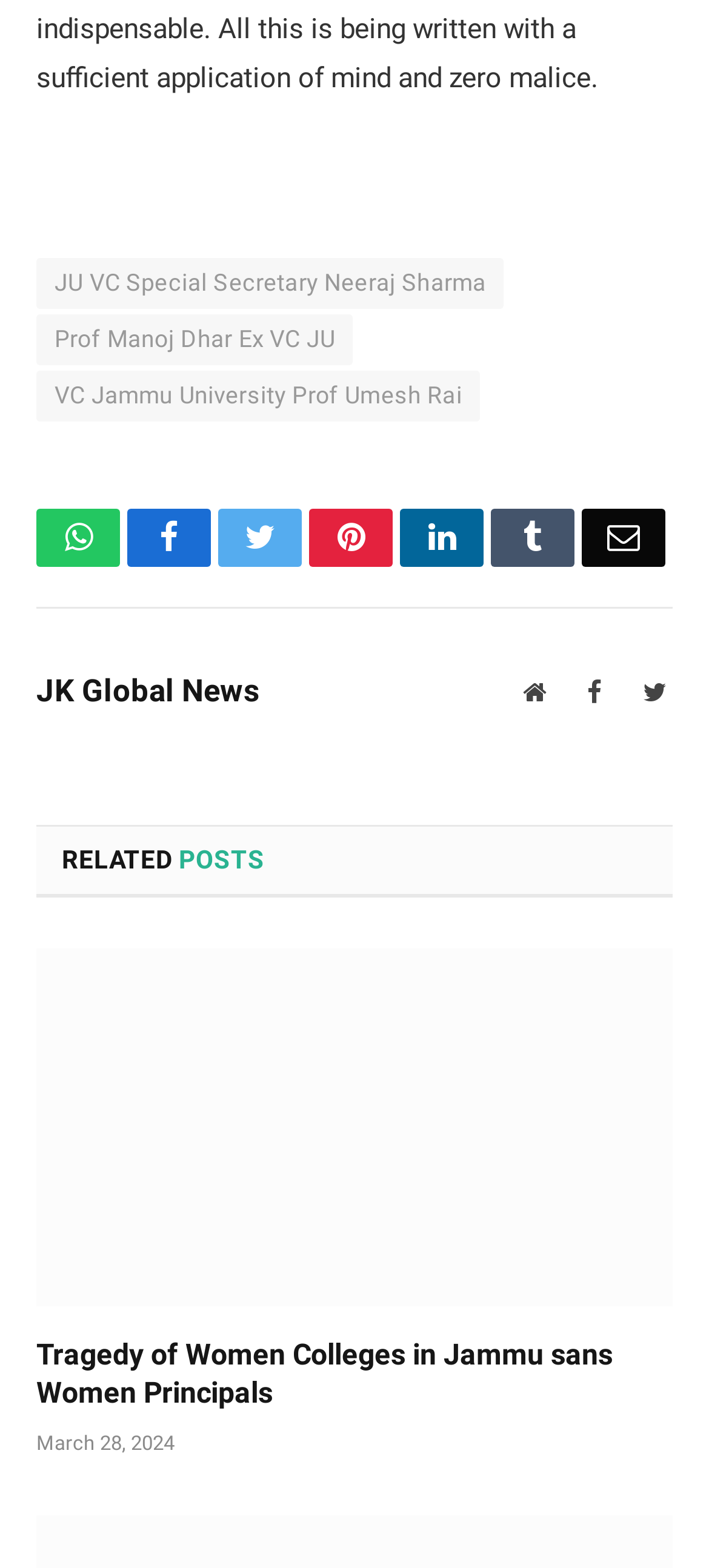Please give a succinct answer using a single word or phrase:
What is the purpose of the webpage?

News or article sharing